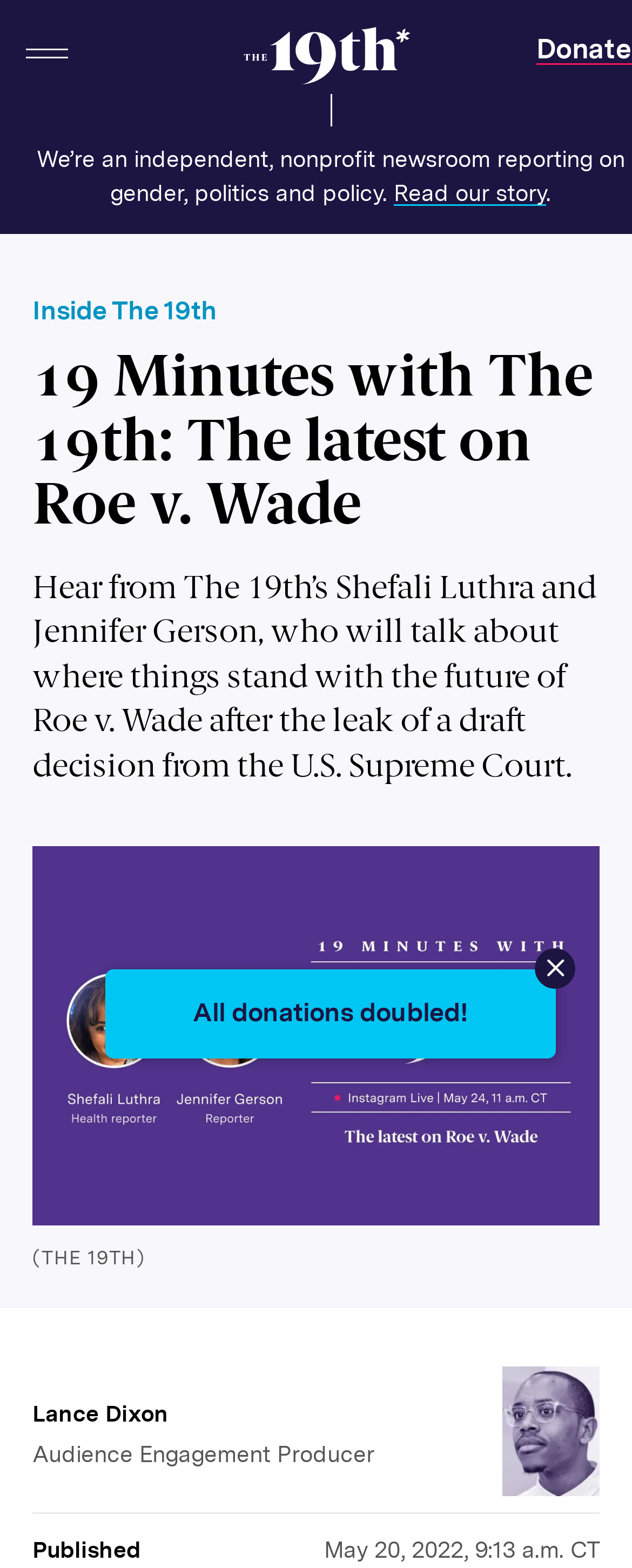Who are the speakers in the discussion?
Please provide a detailed answer to the question.

I found the answer by looking at the main content section of the webpage, where it says 'Hear from The 19th’s Shefali Luthra and Jennifer Gerson, who will talk about where things stand with the future of Roe v. Wade after the leak of a draft decision from the U.S. Supreme Court.' The speakers in the discussion are Shefali Luthra and Jennifer Gerson.